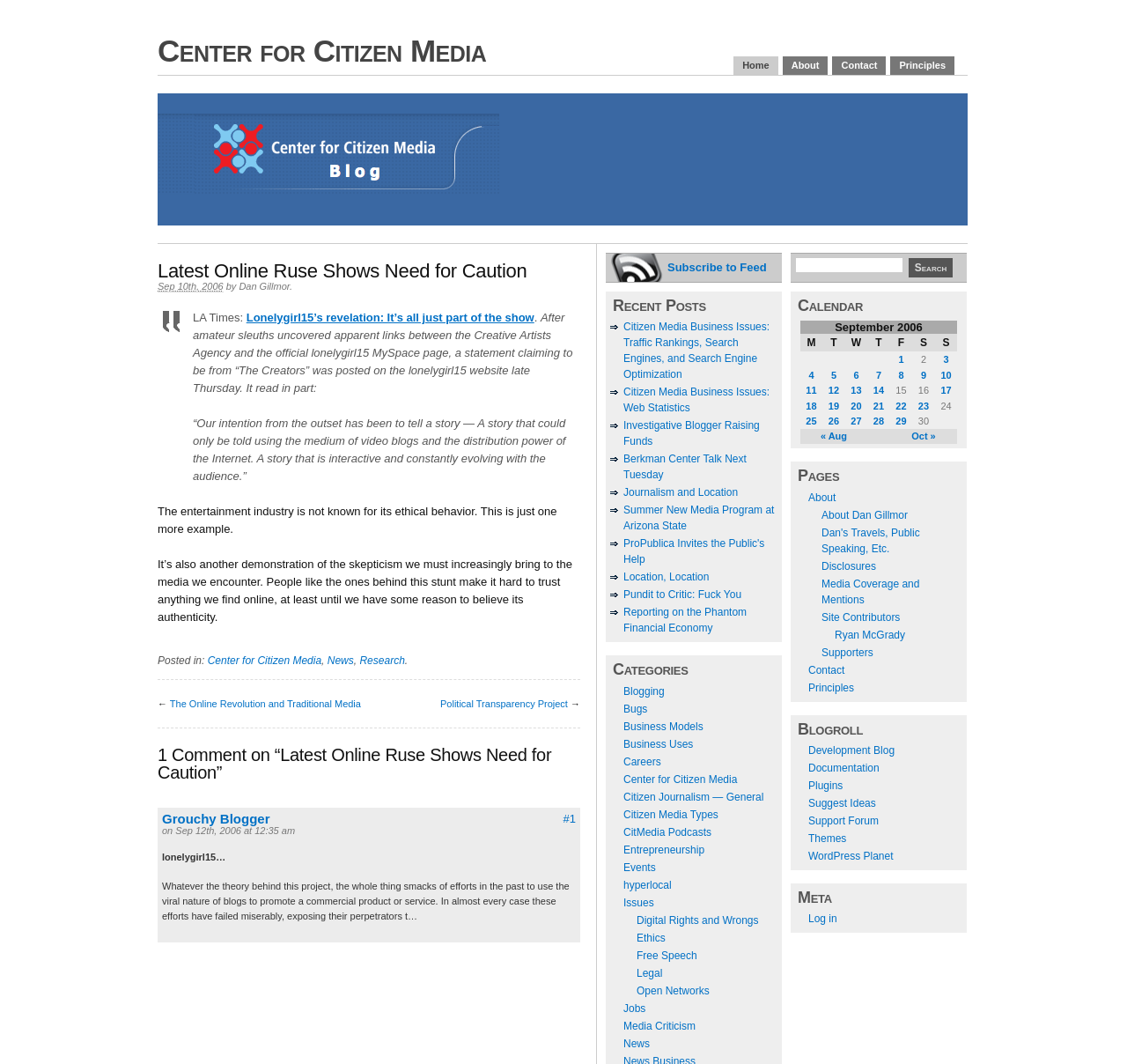What is the name of the website?
Provide a one-word or short-phrase answer based on the image.

Center for Citizen Media